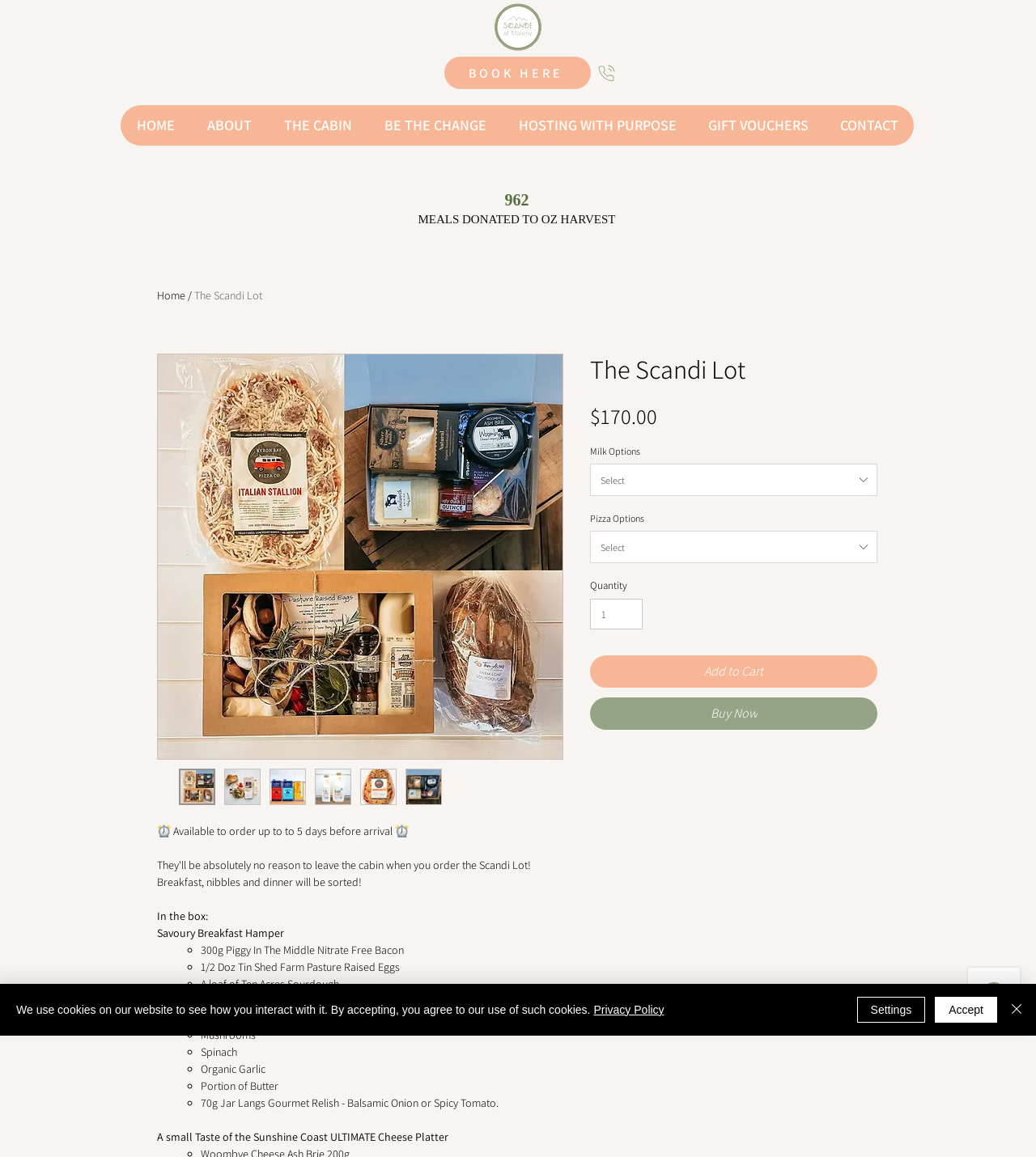Find and indicate the bounding box coordinates of the region you should select to follow the given instruction: "Click the BOOK HERE link".

[0.429, 0.049, 0.57, 0.077]